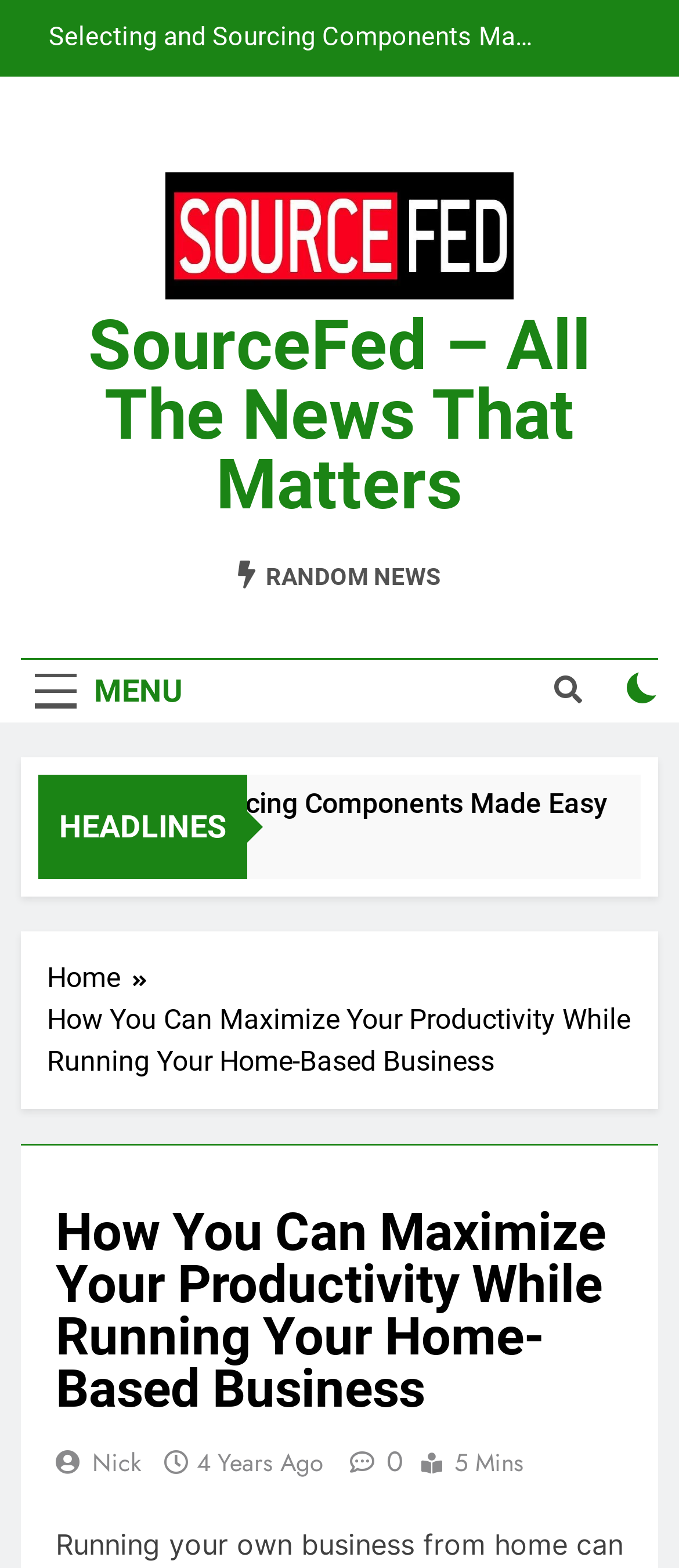Locate the bounding box coordinates of the UI element described by: "4 years ago4 years ago". Provide the coordinates as four float numbers between 0 and 1, formatted as [left, top, right, bottom].

[0.29, 0.921, 0.477, 0.943]